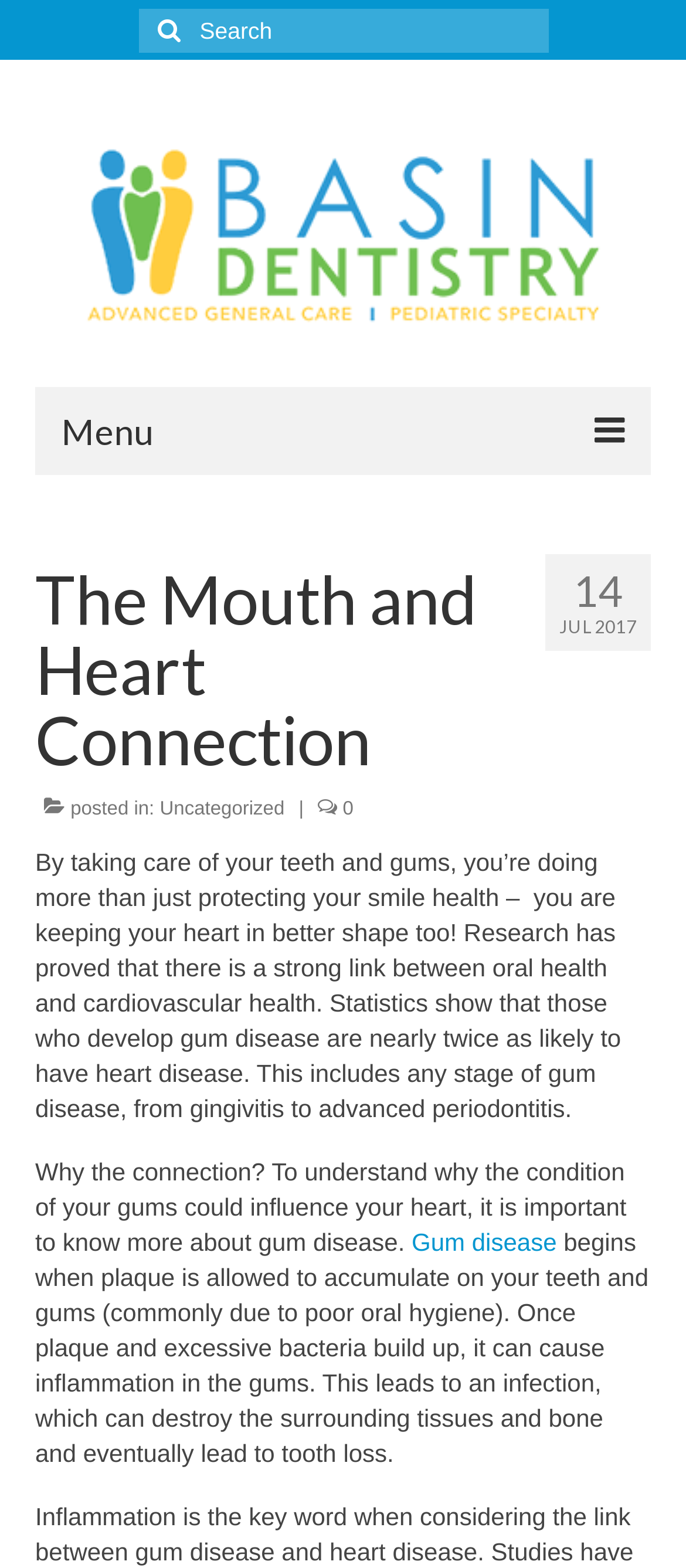Use the information in the screenshot to answer the question comprehensively: What is the cause of gum disease?

Gum disease begins when plaque is allowed to accumulate on your teeth and gums, commonly due to poor oral hygiene, which can cause inflammation in the gums and lead to an infection.